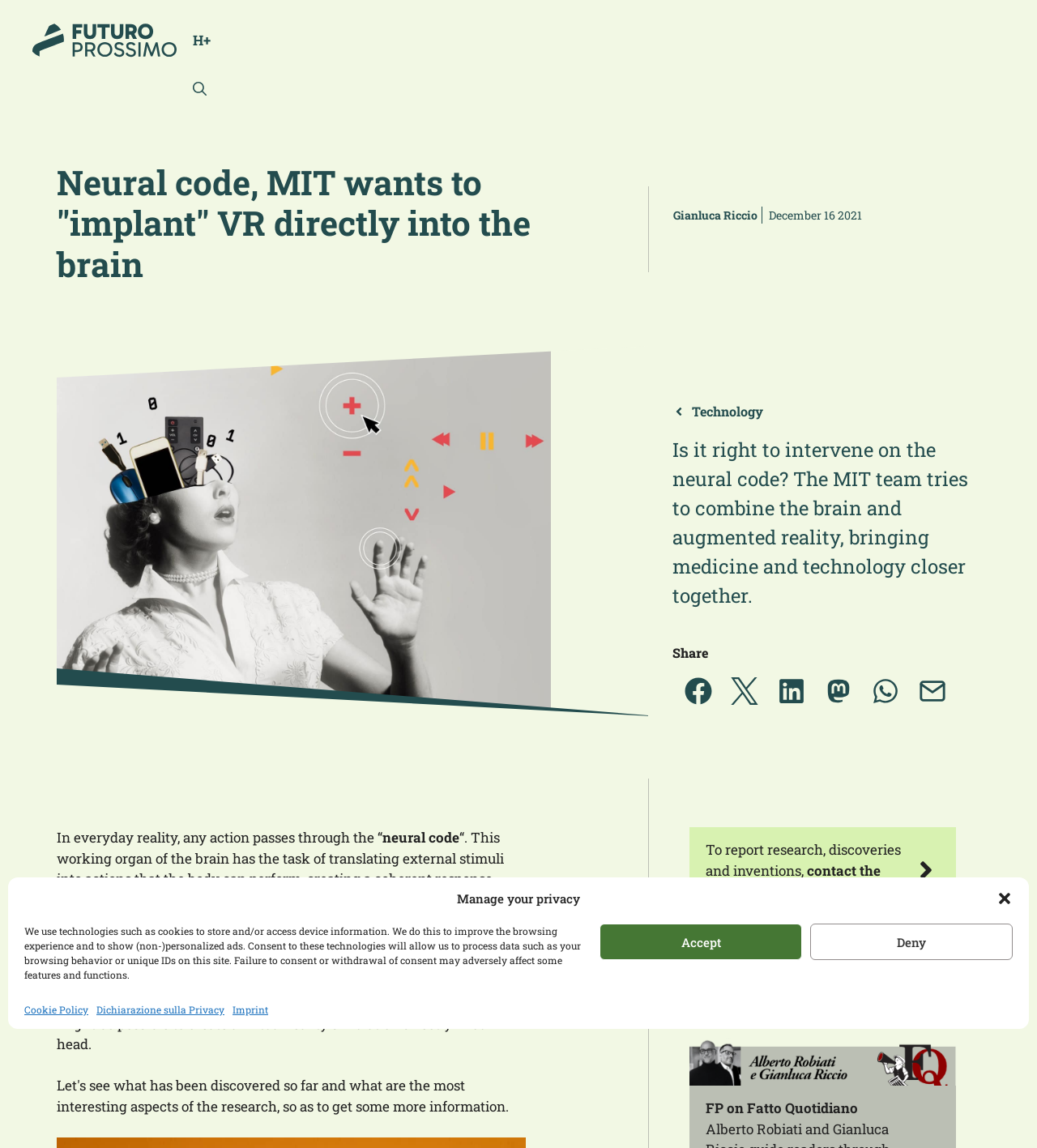What is the primary heading on this webpage?

Neural code, MIT wants to "implant" VR directly into the brain